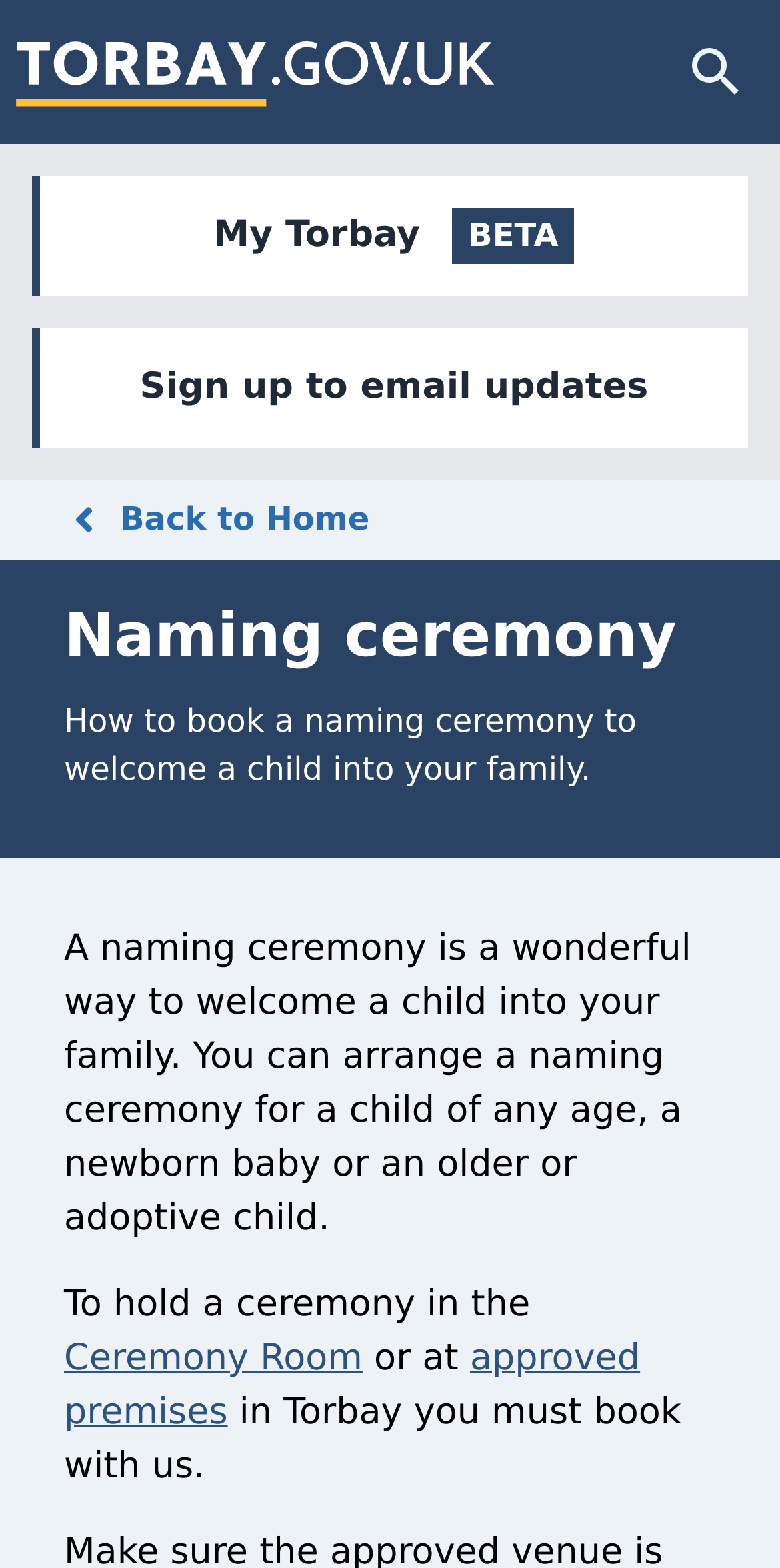Please find the bounding box for the UI element described by: "Ceremony Room".

[0.082, 0.853, 0.465, 0.88]